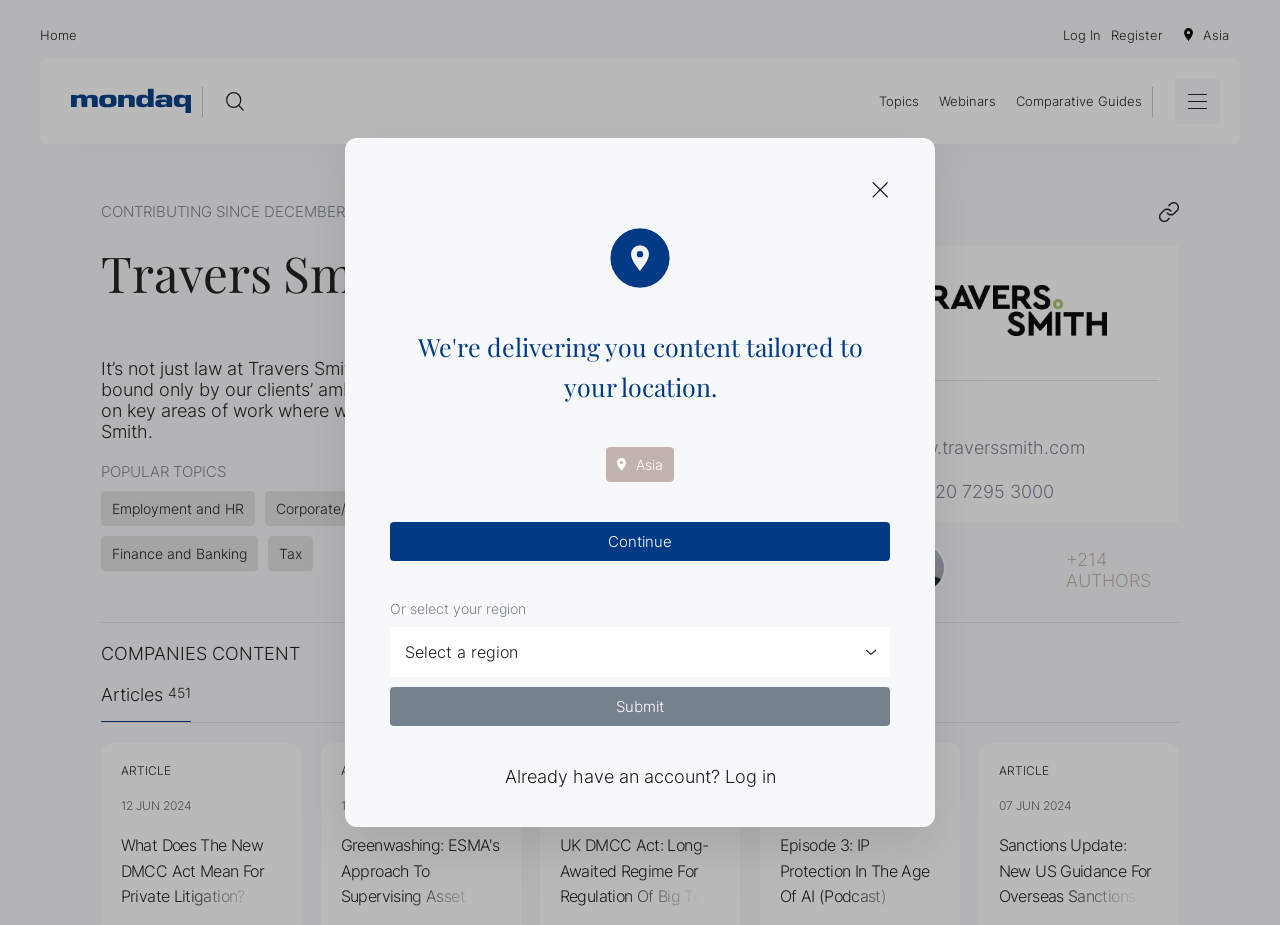Locate the primary headline on the webpage and provide its text.

Travers Smith LLP